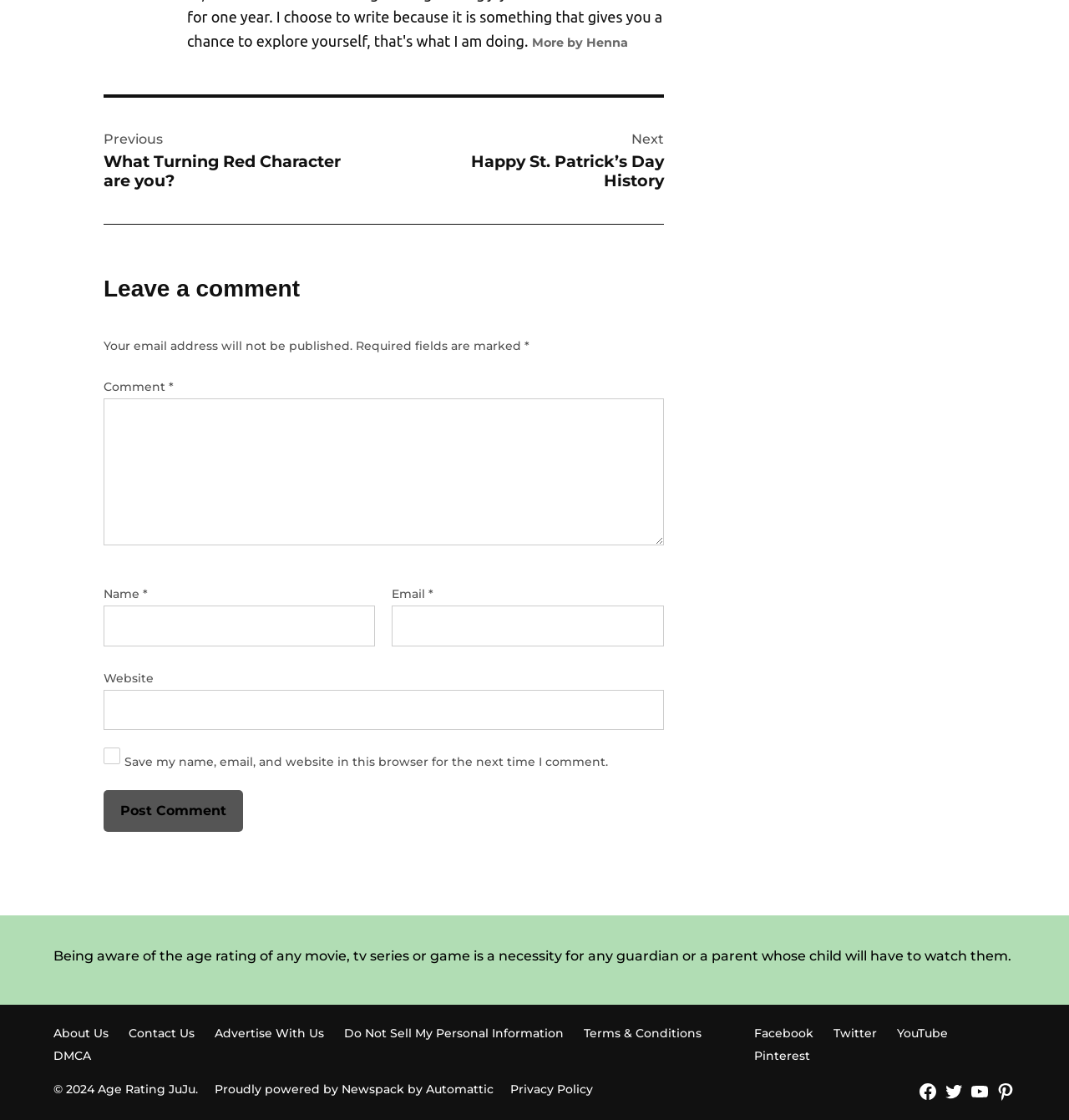What is the copyright year of the website?
Analyze the screenshot and provide a detailed answer to the question.

The copyright year of the website is 2024, as indicated by the text '© 2024 Age Rating JuJu' at the bottom of the page.